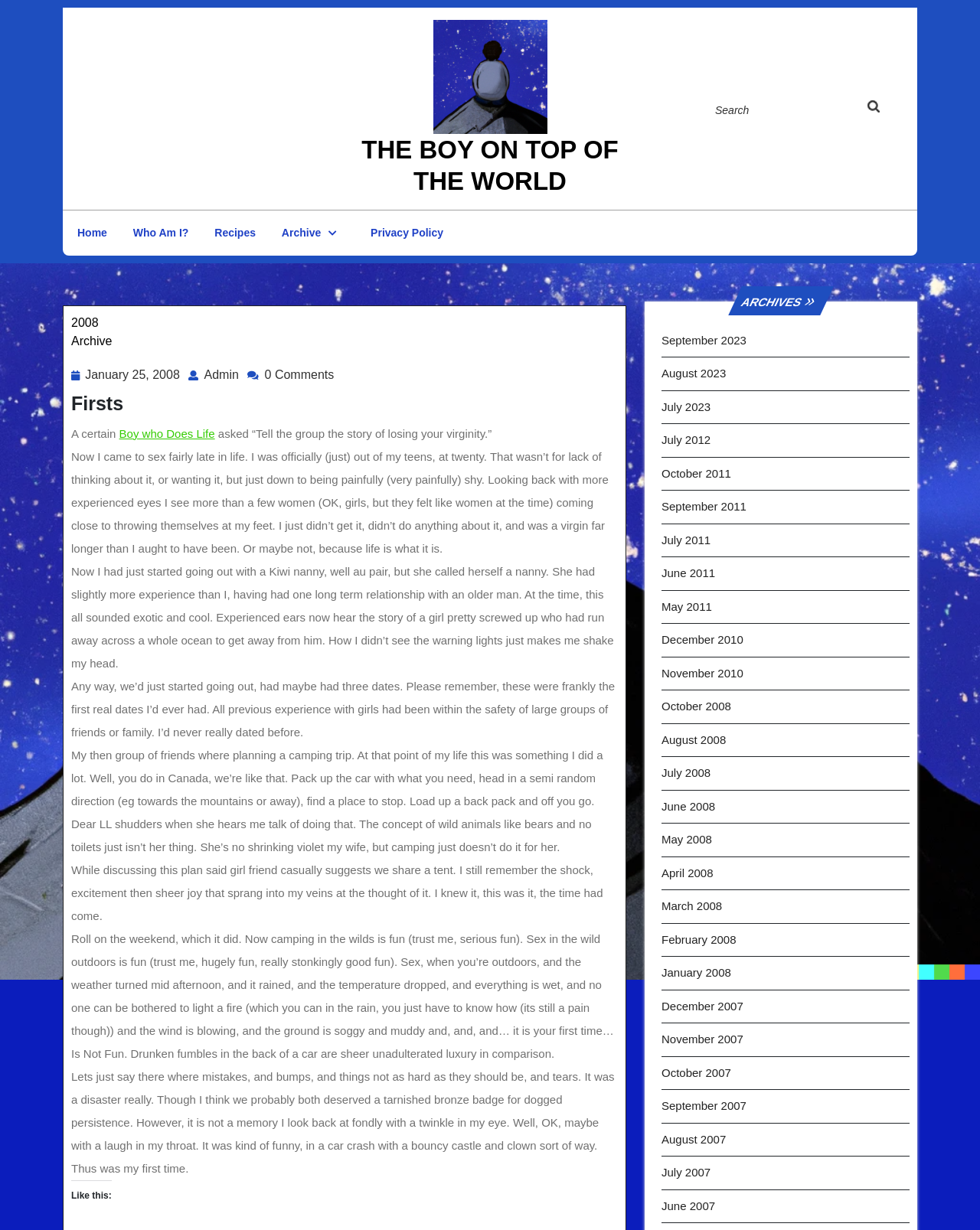Use a single word or phrase to answer the question:
What is the name of the blog?

Firsts - the Boy on Top of the World